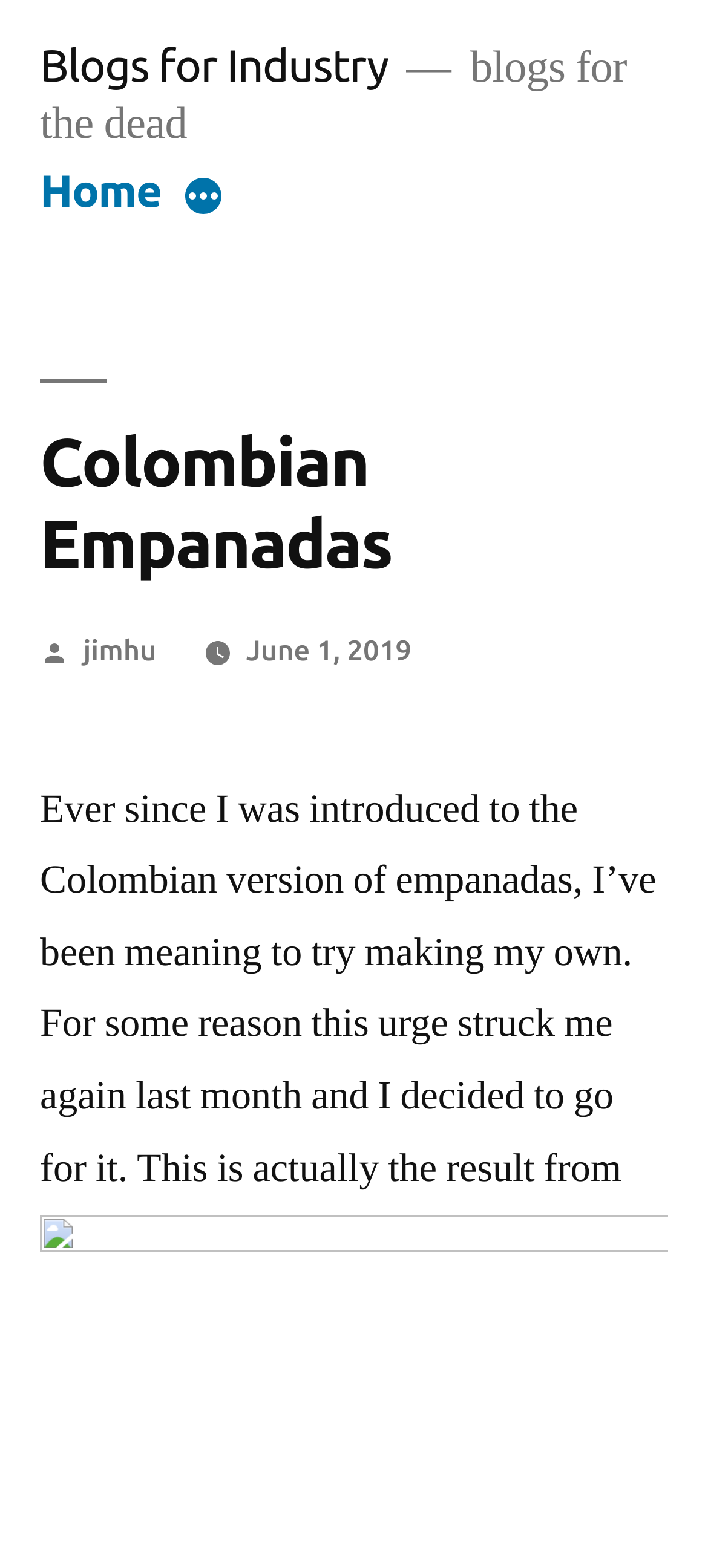How many menu items are in the top menu?
Answer the question with a single word or phrase by looking at the picture.

2